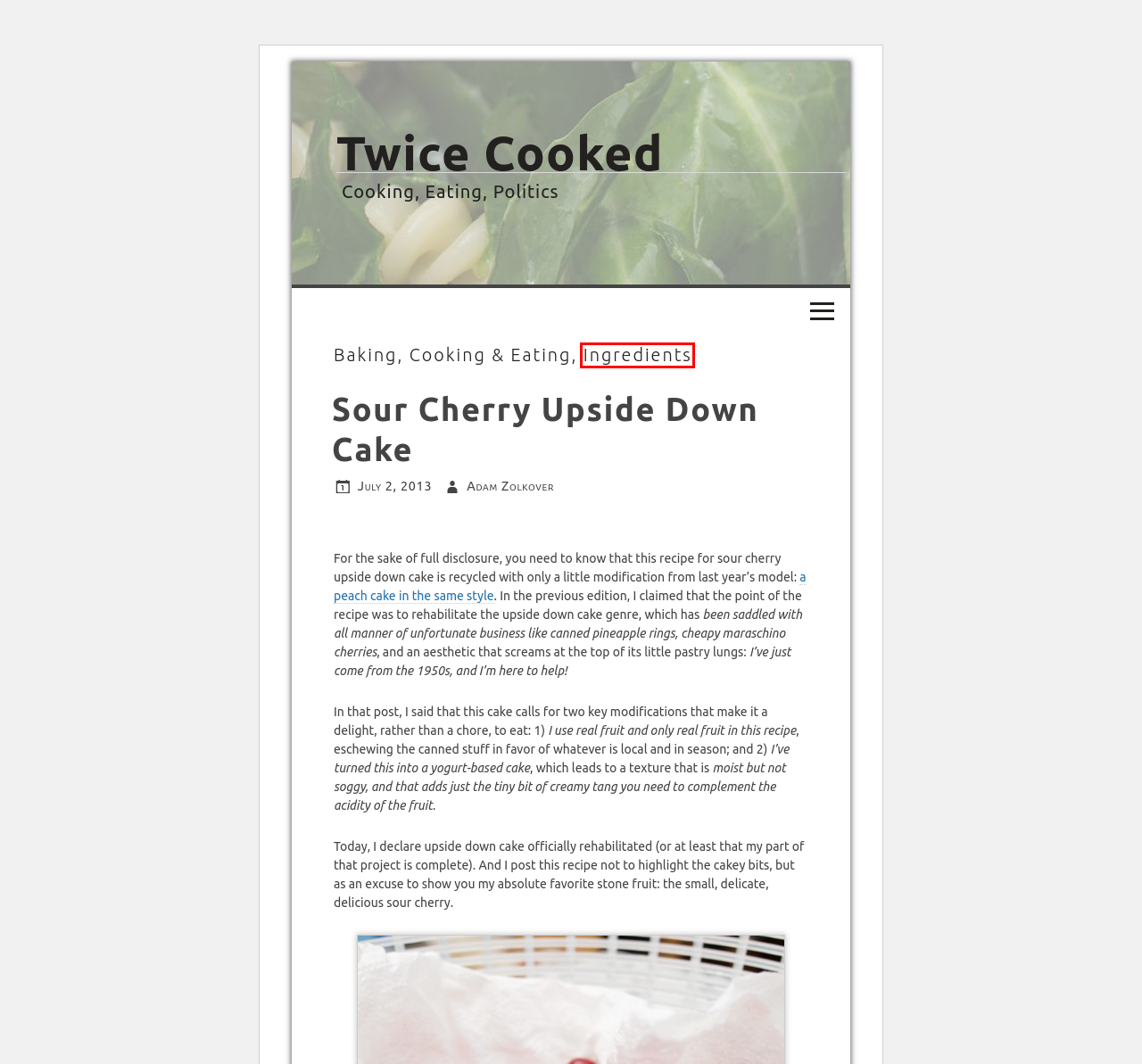Observe the webpage screenshot and focus on the red bounding box surrounding a UI element. Choose the most appropriate webpage description that corresponds to the new webpage after clicking the element in the bounding box. Here are the candidates:
A. dessert Archives - Twice Cooked
B. Baking Archives - Twice Cooked
C. Twice Cooked - Cooking, Eating, Politics
D. Cooking & Eating Archives - Twice Cooked
E. Elizabeth, Author at Twice Cooked
F. upside down cake Archives - Twice Cooked
G. Ingredients Archives - Twice Cooked
H. Adam Zolkover, Author at Twice Cooked

G